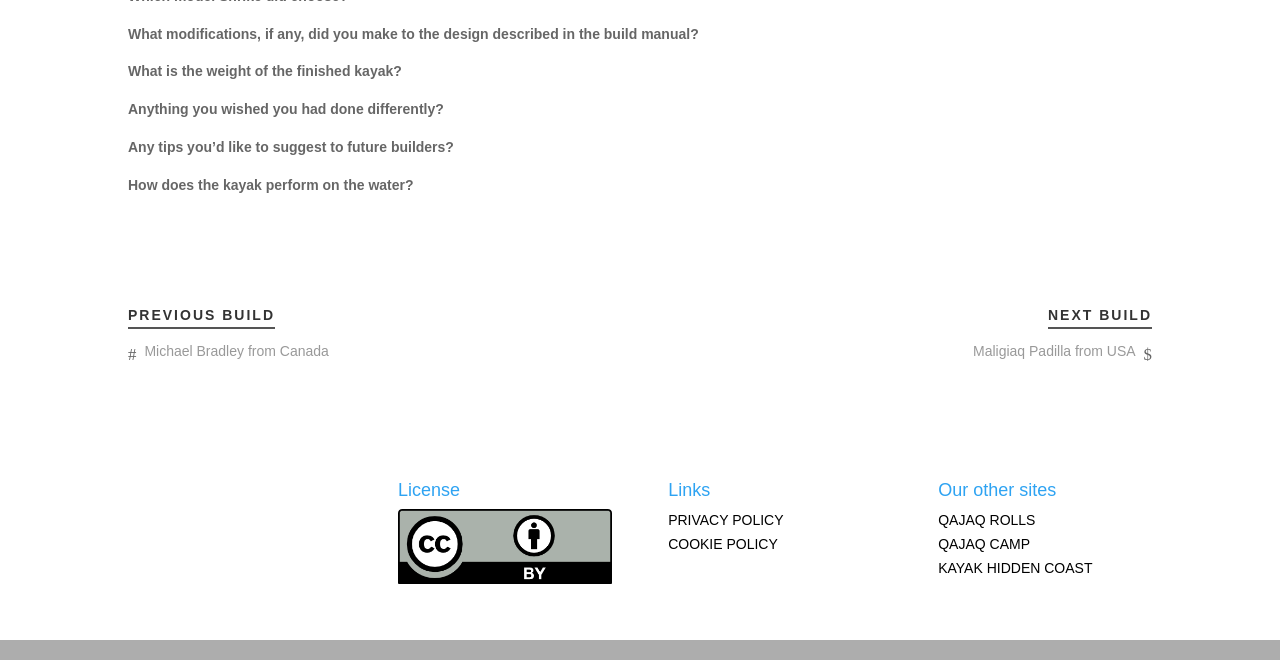Kindly determine the bounding box coordinates for the clickable area to achieve the given instruction: "View previous build".

[0.1, 0.467, 0.215, 0.499]